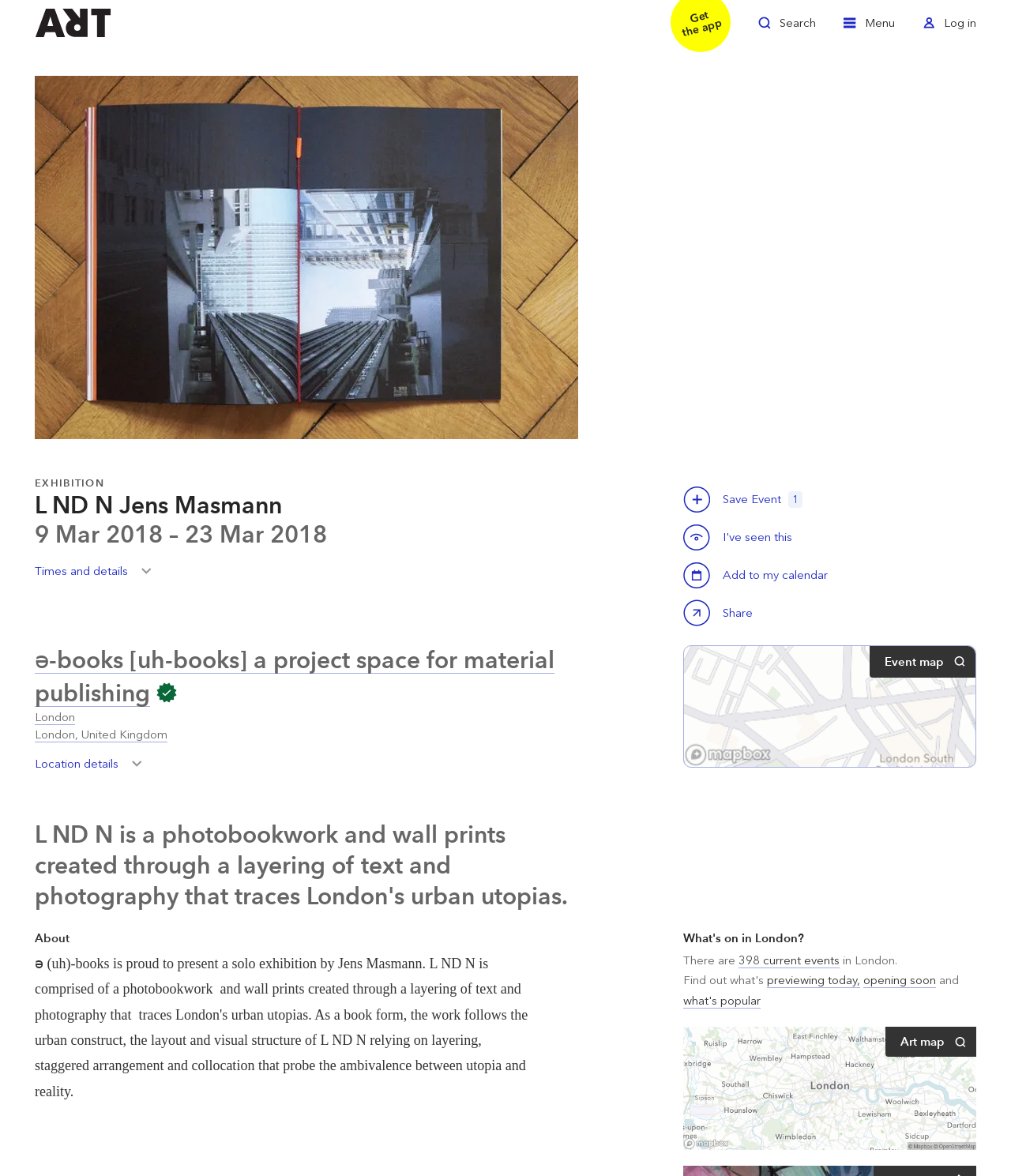Determine the bounding box coordinates for the clickable element to execute this instruction: "Click the link to read about Phoenix Marketcity hosting the maiden edition of 'Little Miss and Master Chef'". Provide the coordinates as four float numbers between 0 and 1, i.e., [left, top, right, bottom].

None